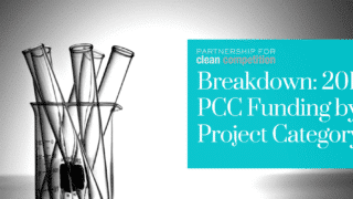What is the focus of the content?
Could you answer the question with a detailed and thorough explanation?

The focus of the content is on the distribution of funding provided by the Partnership for Clean Competition (PCC) in 2016, as indicated by the text 'Breakdown: 2016 PCC Funding by Project Category' on the turquoise overlay.